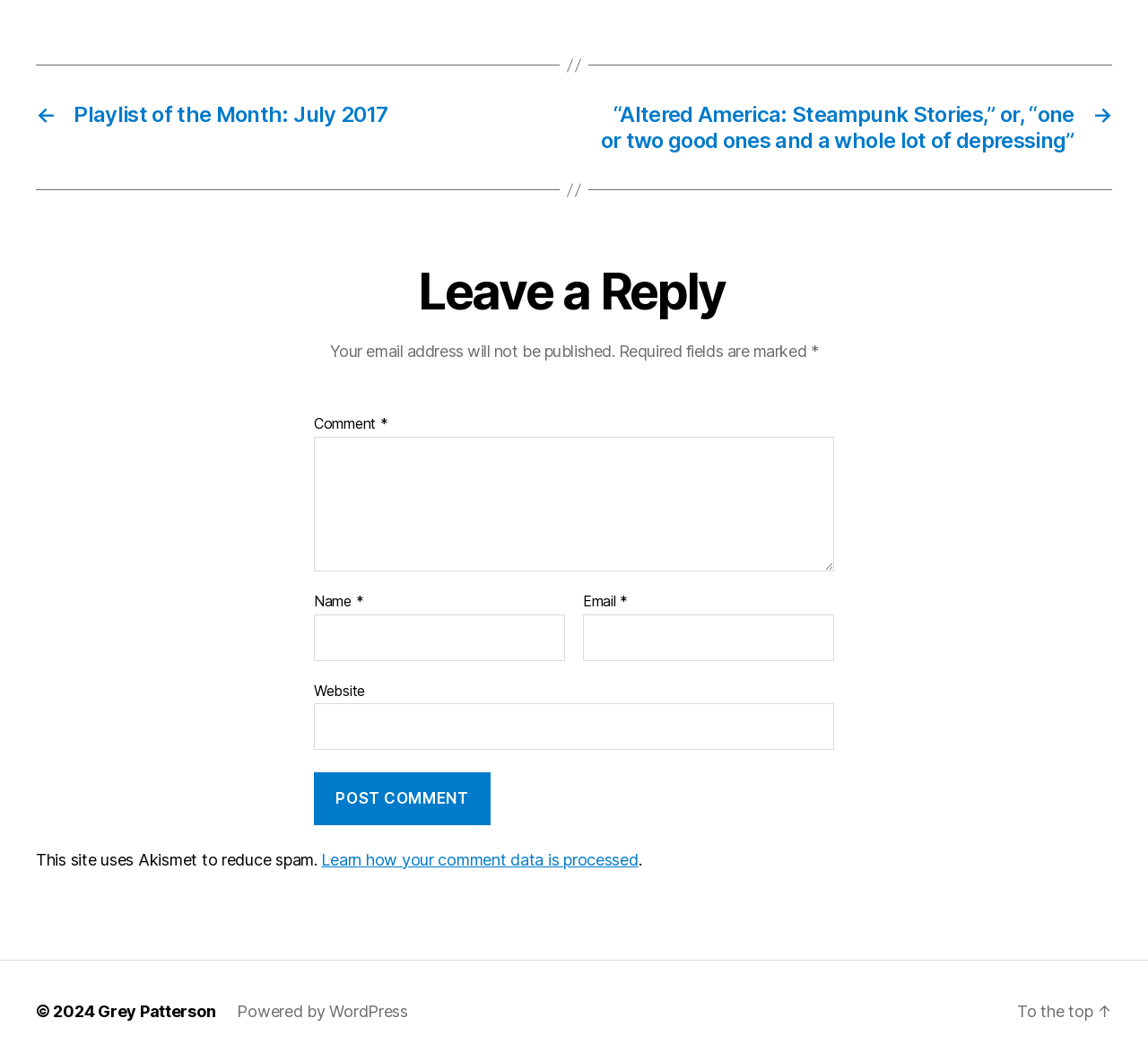What is the purpose of the 'Post Comment' button? Examine the screenshot and reply using just one word or a brief phrase.

To submit a comment